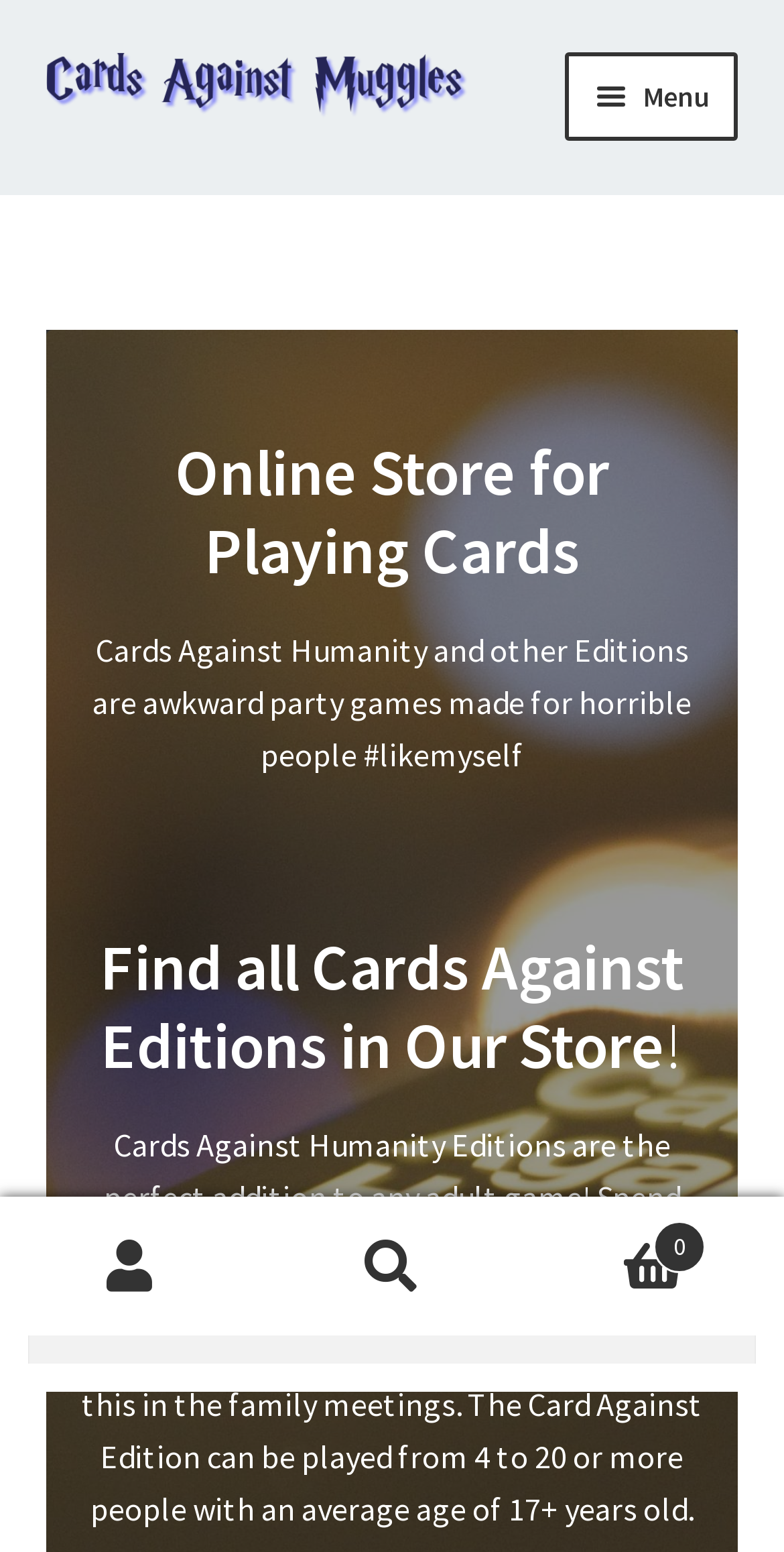Please determine the bounding box coordinates of the element to click in order to execute the following instruction: "Read recent posts on Databreaches.net". The coordinates should be four float numbers between 0 and 1, specified as [left, top, right, bottom].

None